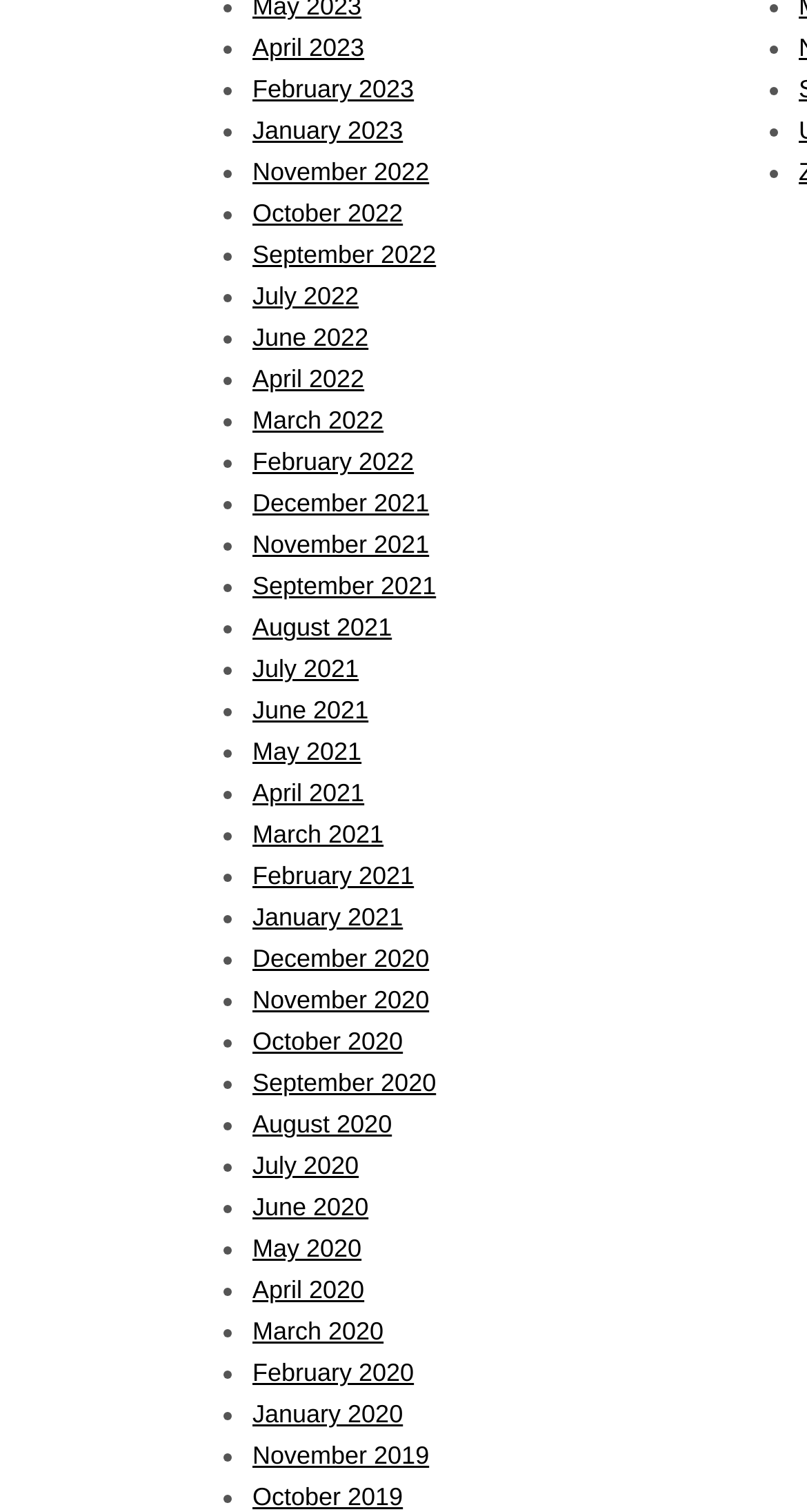How many links are there for the year 2022?
Using the image as a reference, answer with just one word or a short phrase.

6